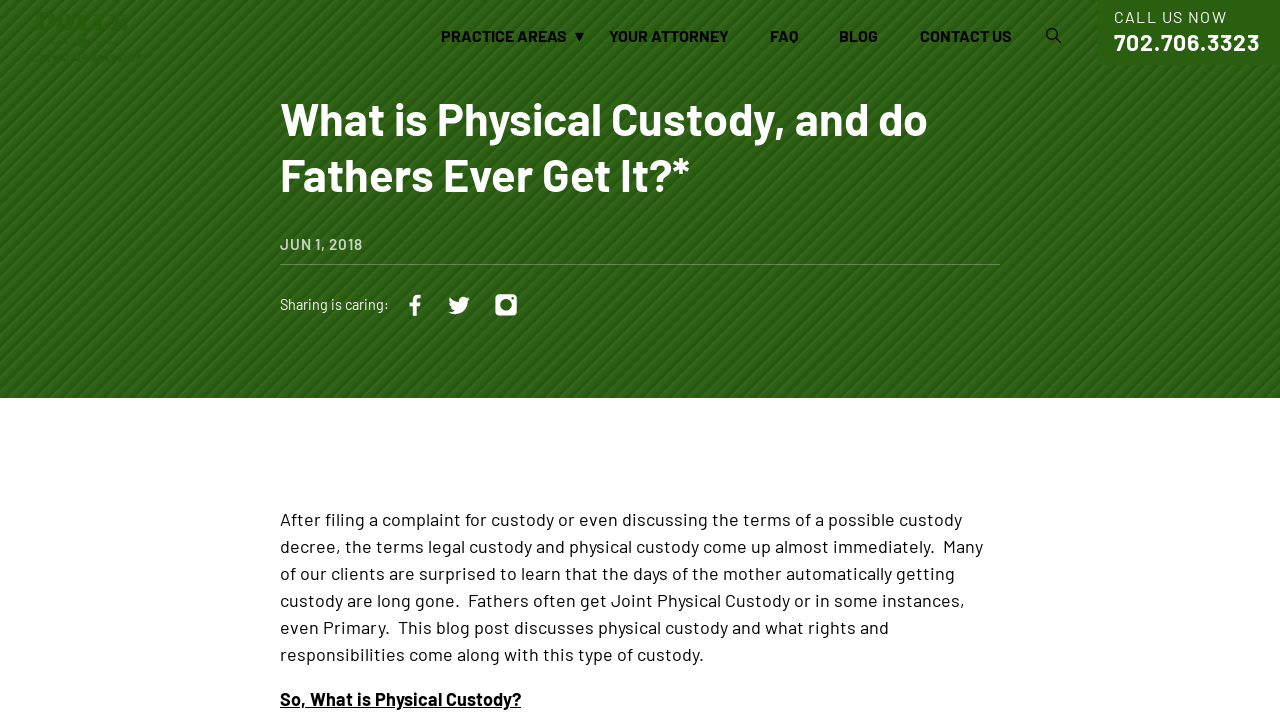Please find and report the primary heading text from the webpage.

What is Physical Custody, and do Fathers Ever Get It?*